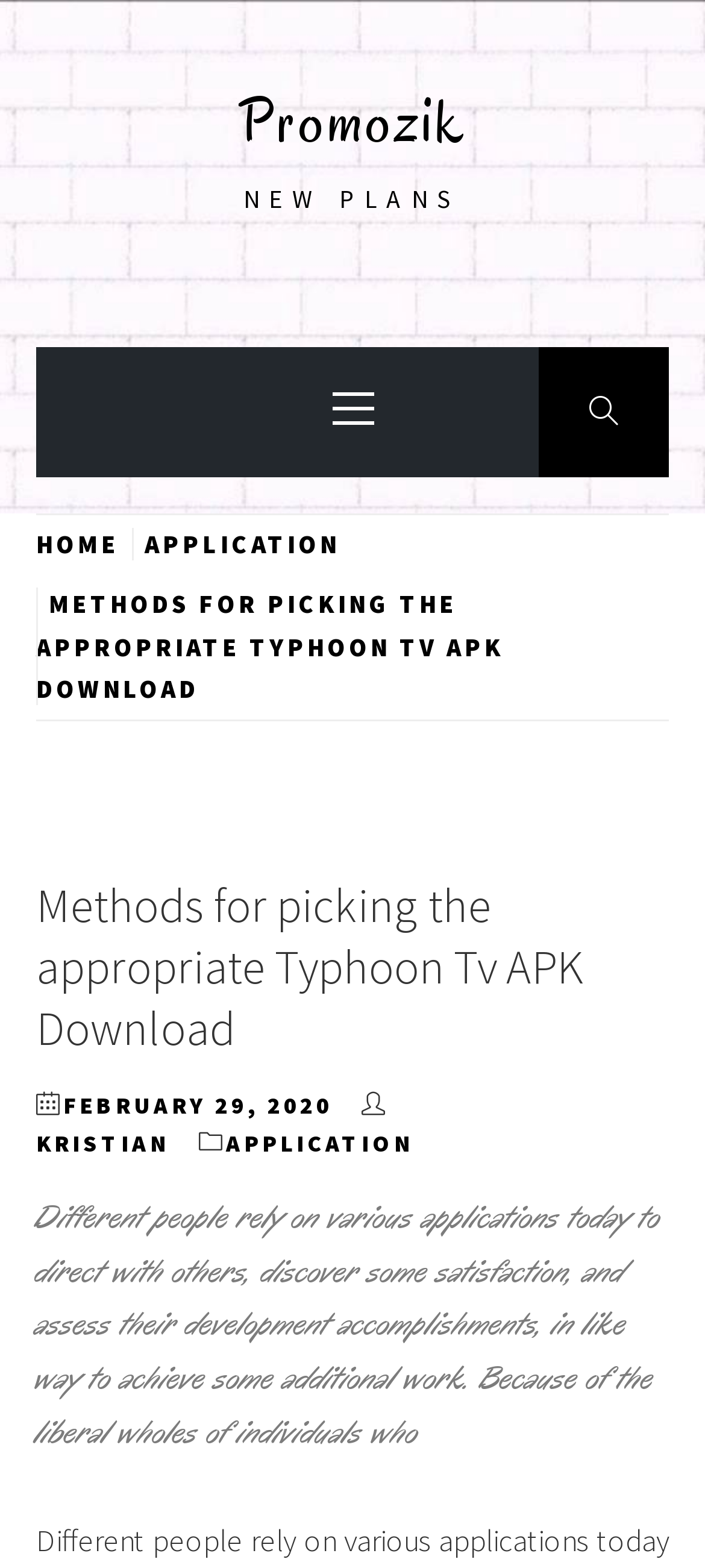What is the primary menu item?
Kindly answer the question with as much detail as you can.

I determined the primary menu item by looking at the UI element with the description 'Primary Menu', which is a generic control. This suggests that it is the primary menu item on the webpage.